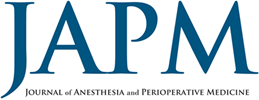What is the journal's focus on?
Refer to the image and provide a one-word or short phrase answer.

Anesthesia and perioperative medicine